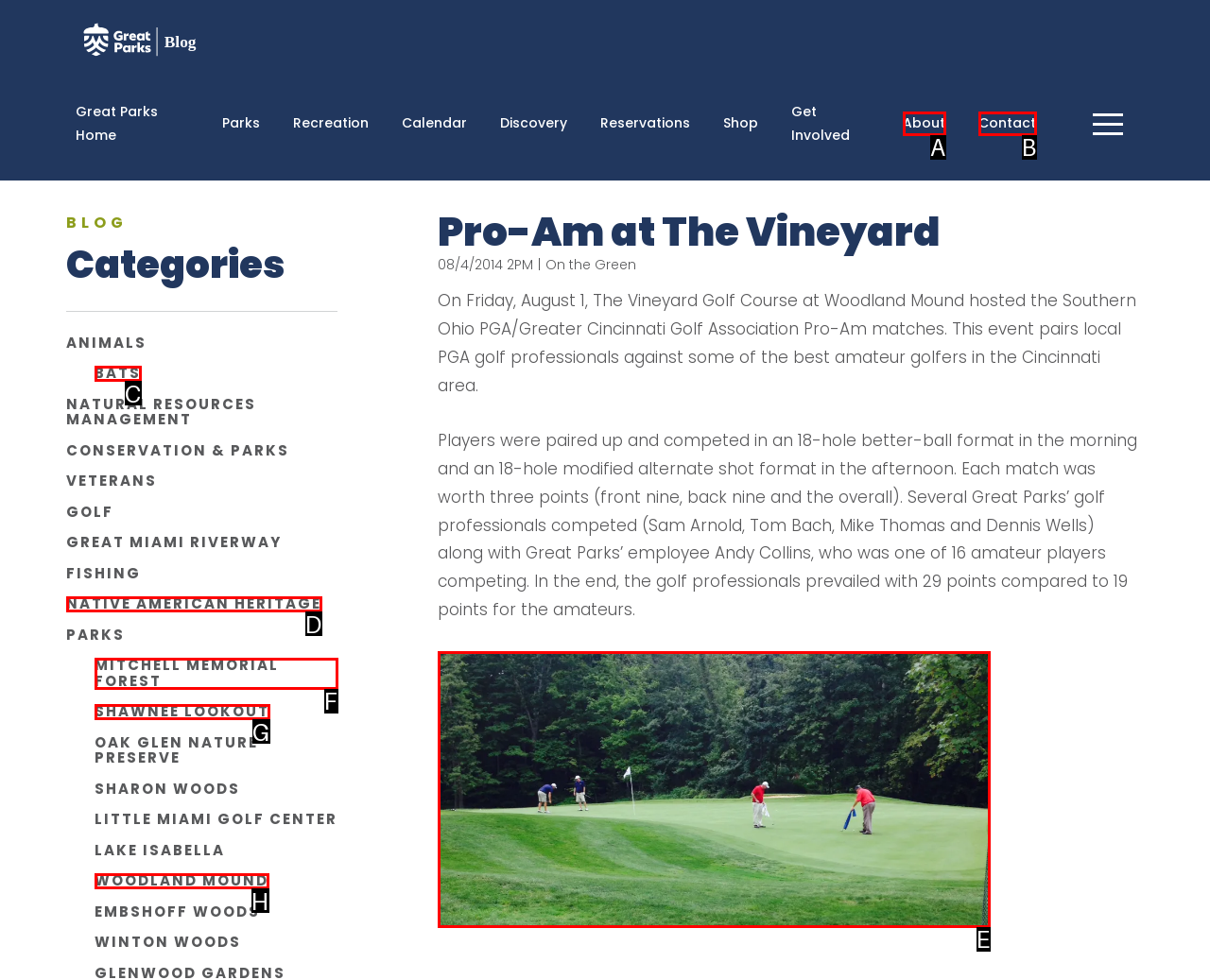Choose the letter of the UI element necessary for this task: View the 'ProAm_VineyardGC_2014.08.04' image
Answer with the correct letter.

E